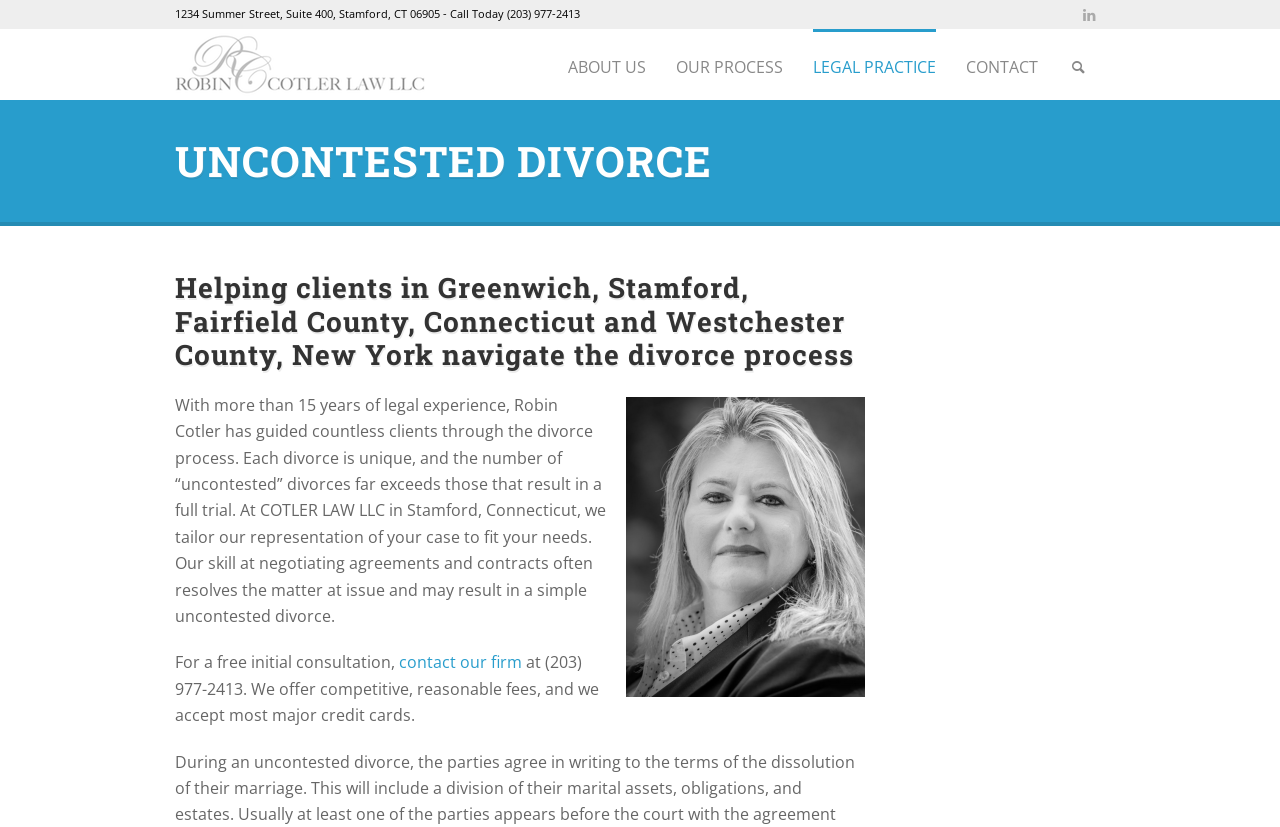What is the phone number of the law firm?
Please answer the question with a detailed response using the information from the screenshot.

I found the phone number by looking at the static text element at the top of the page, which contains the full address and phone number of the law firm, and also at the bottom of the page where it is mentioned again.